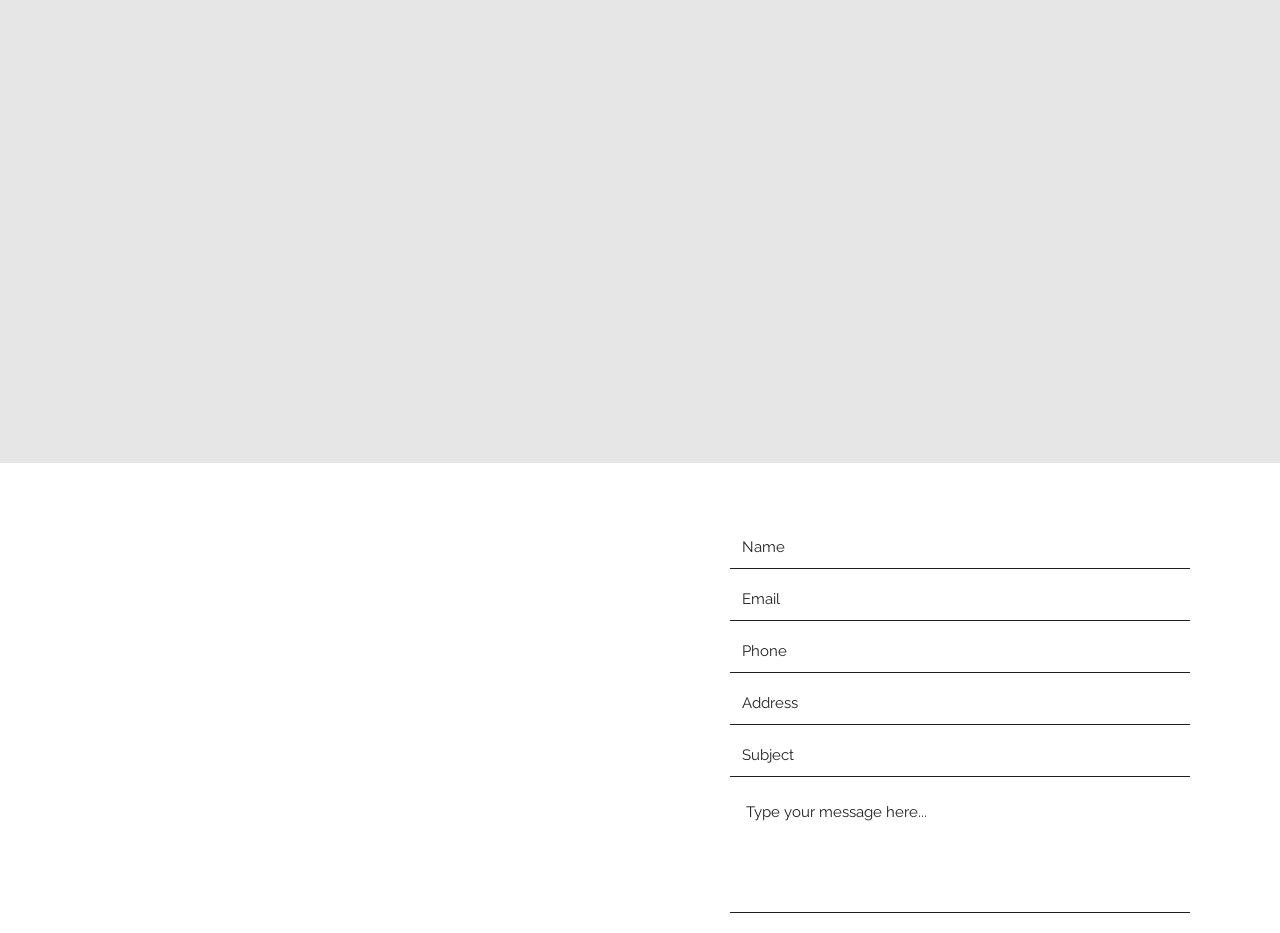What is the phone number to contact the company?
Identify the answer in the screenshot and reply with a single word or phrase.

706-529-5519